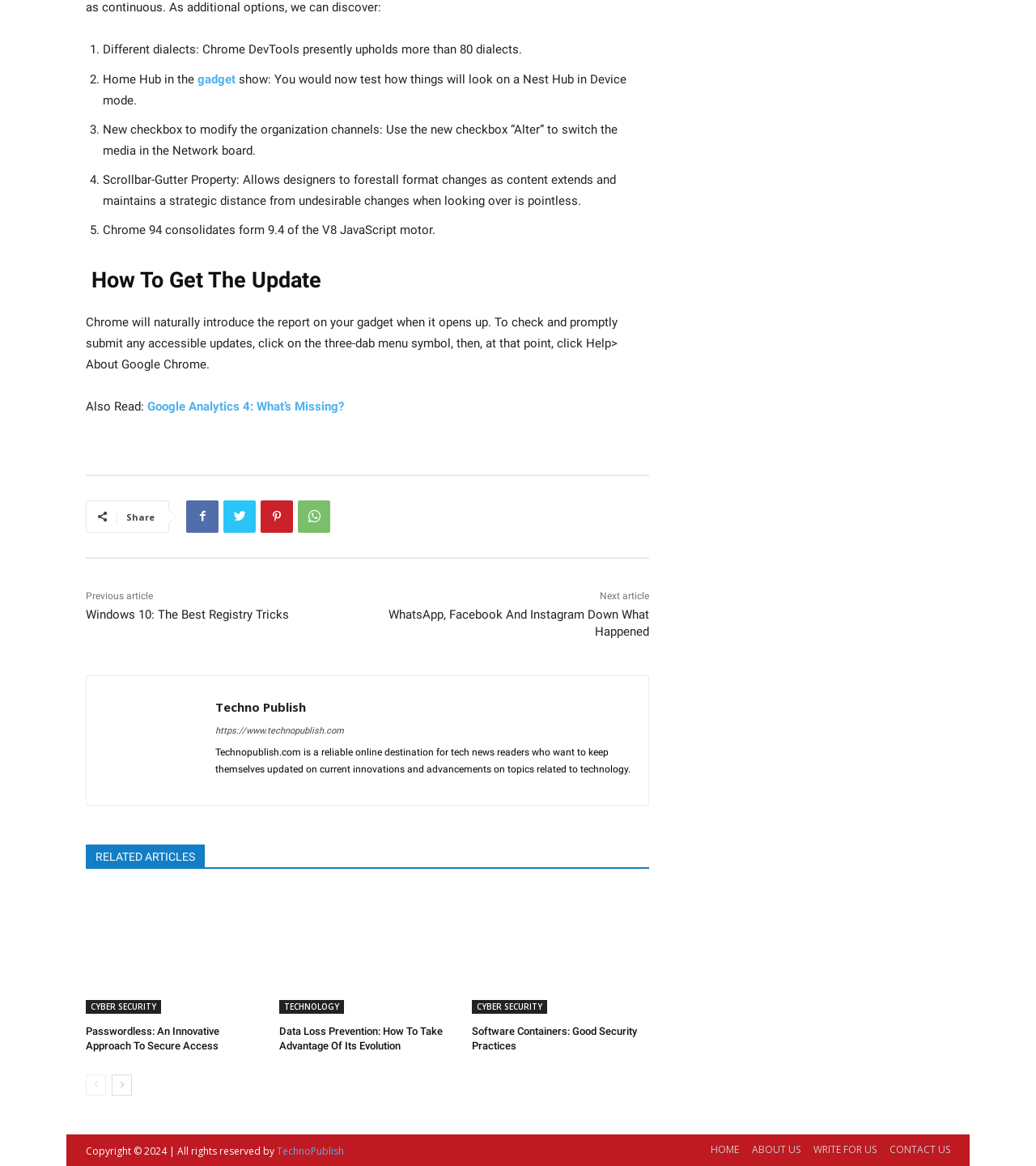Indicate the bounding box coordinates of the element that must be clicked to execute the instruction: "Click on the 'gadget' link". The coordinates should be given as four float numbers between 0 and 1, i.e., [left, top, right, bottom].

[0.191, 0.061, 0.227, 0.074]